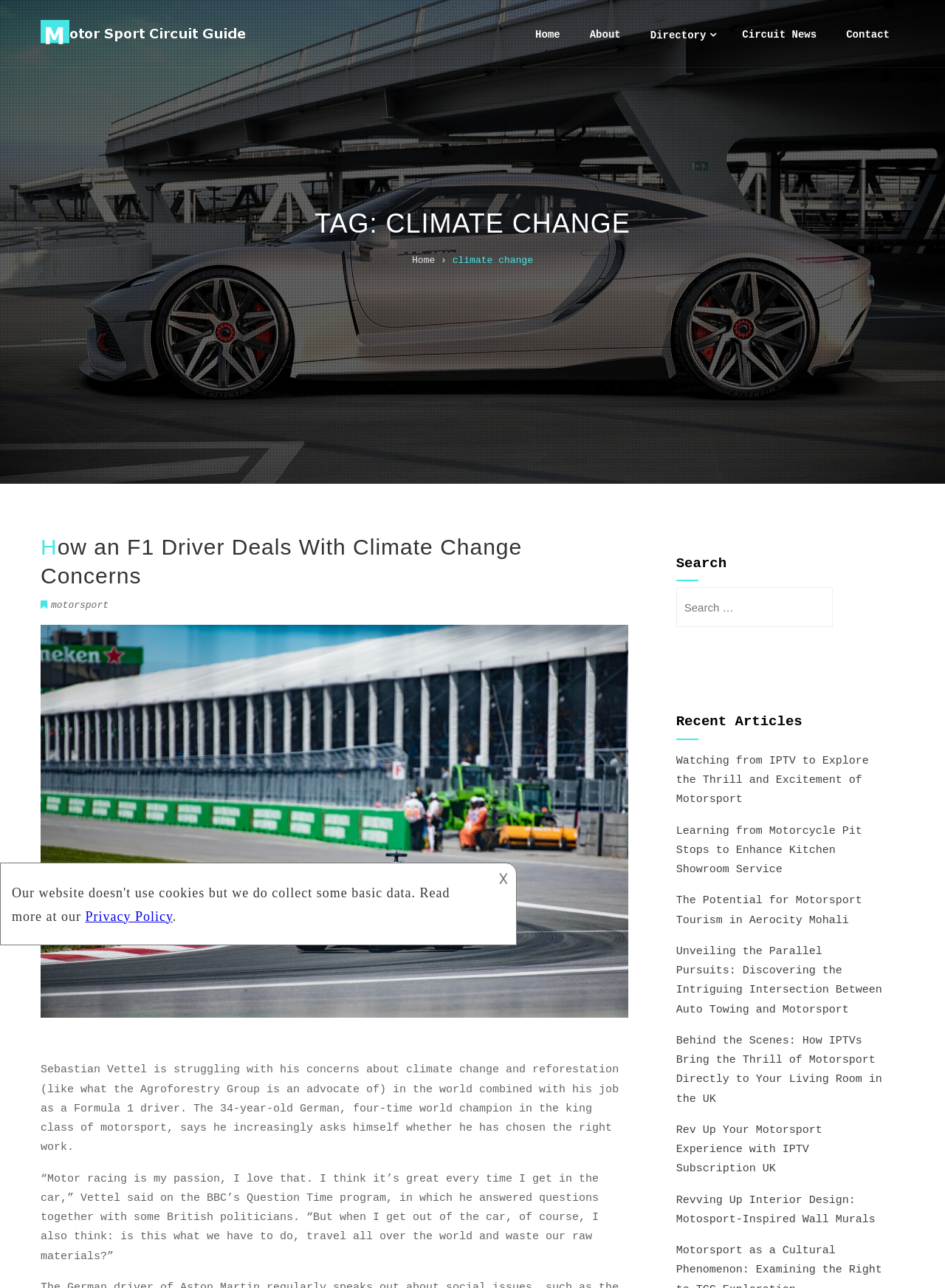Determine which piece of text is the heading of the webpage and provide it.

TAG: CLIMATE CHANGE